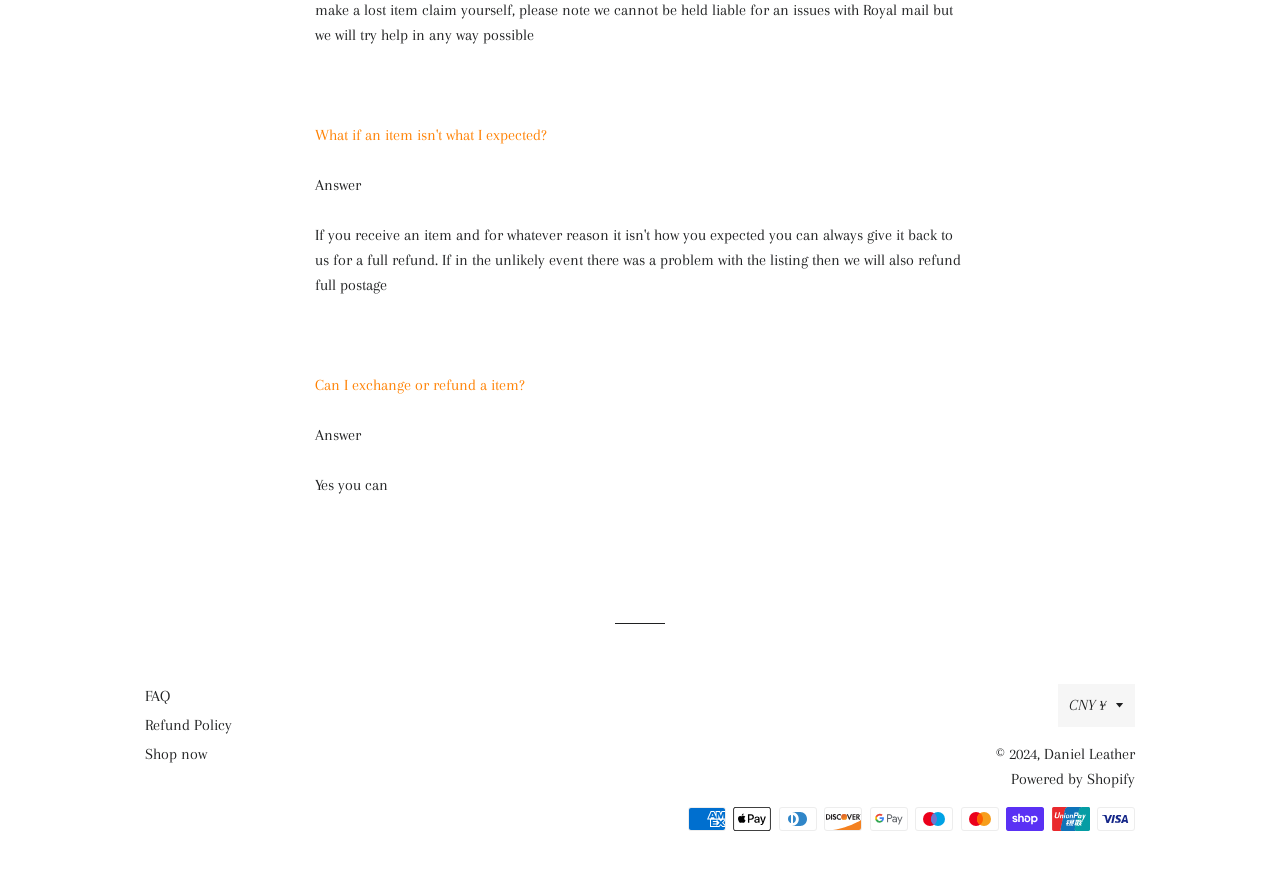How many payment methods are shown?
Refer to the image and give a detailed answer to the query.

The payment methods are shown as images at the bottom of the webpage, and there are 11 images in total, including American Express, Apple Pay, Diners Club, Discover, Google Pay, Maestro, Mastercard, Shop Pay, Union Pay, and Visa.